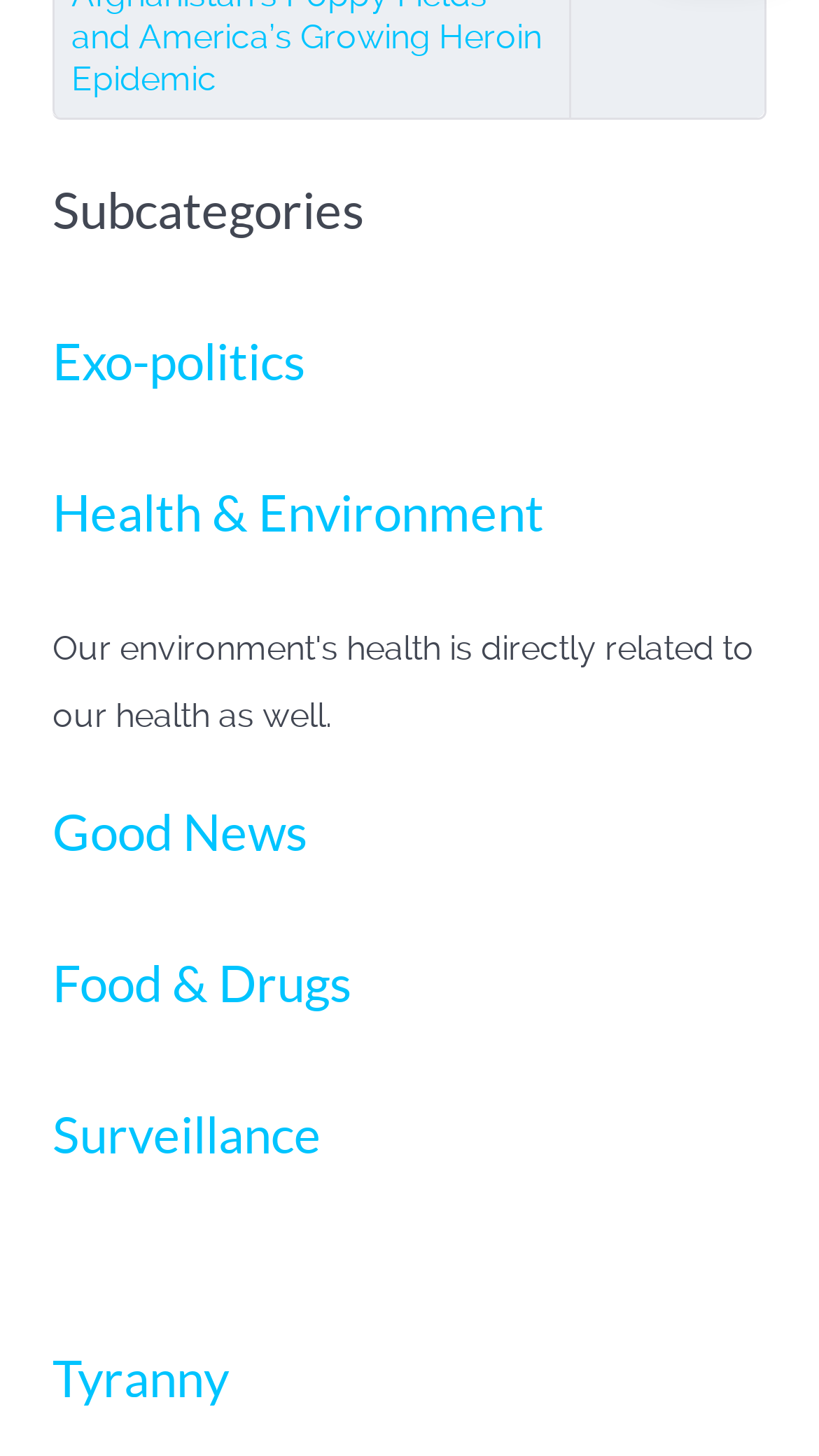Using the element description: "Good News", determine the bounding box coordinates. The coordinates should be in the format [left, top, right, bottom], with values between 0 and 1.

[0.064, 0.552, 0.374, 0.591]